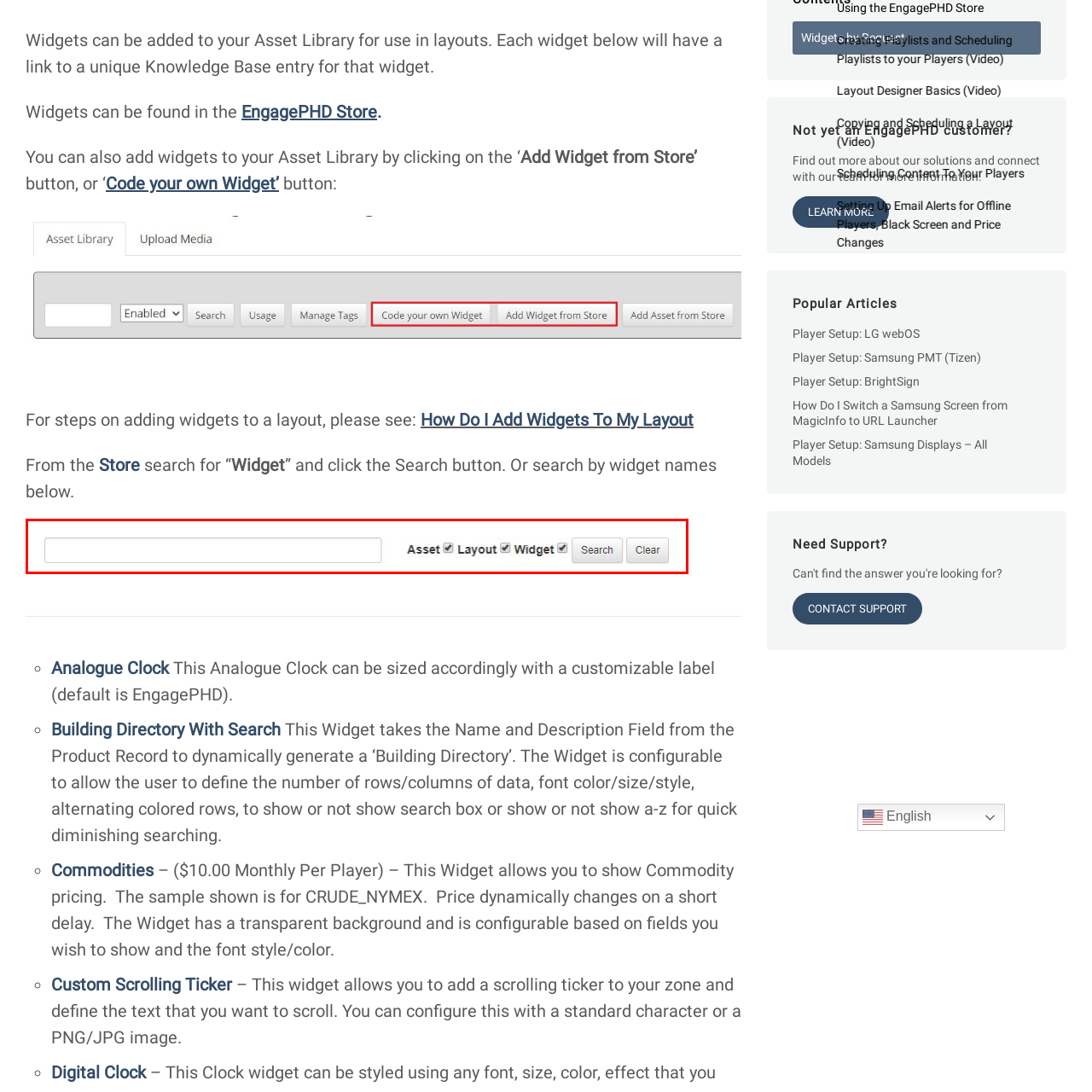Give a thorough and detailed explanation of the image enclosed by the red border.

The image displays a search interface for the EngagePHD platform, designed to facilitate the addition of widgets to users' layouts. At the top, there is a blank search field where users can input terms related to assets, layouts, or widgets. Below the search box, three checkboxes are present, labeled 'Asset', 'Layout', and 'Widget', indicating options that users can select to filter their search results. Additionally, there are two buttons to the right: one labeled 'Search' to execute the search based on the entered criteria, and another labeled 'Clear' to reset the search parameters. This interface aims to enhance user experience by allowing easy access to a wide range of widgets available for integration into their digital content solutions.